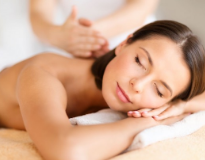What is the atmosphere of the setting?
Please provide a comprehensive answer based on the information in the image.

The warm and inviting colors of the setting create a soothing atmosphere, which is emphasized by the tranquil expression on the woman's face and the gentle touch of the therapist, all of which contribute to a calming ambiance.